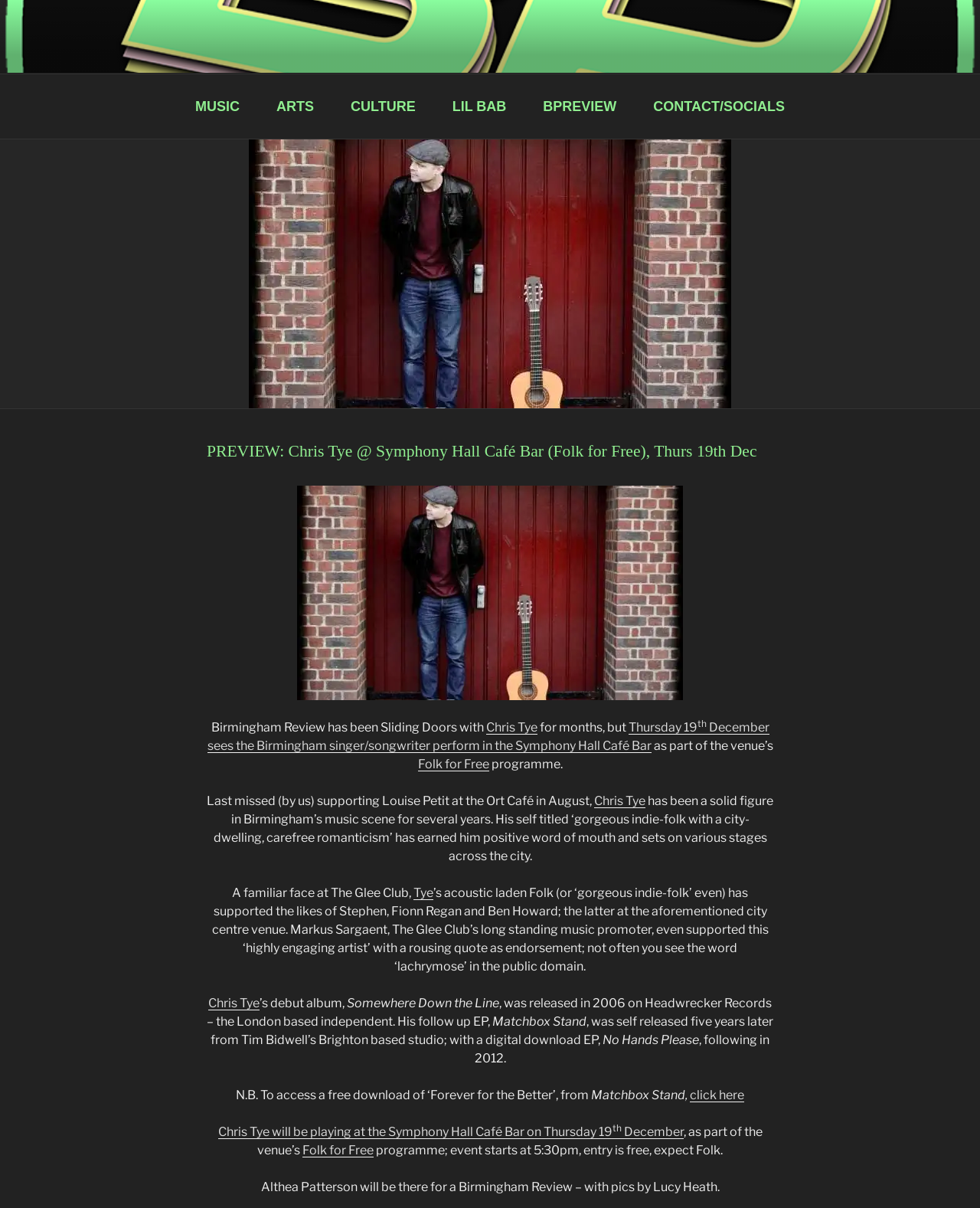Extract the primary heading text from the webpage.

PREVIEW: Chris Tye @ Symphony Hall Café Bar (Folk for Free), Thurs 19th Dec